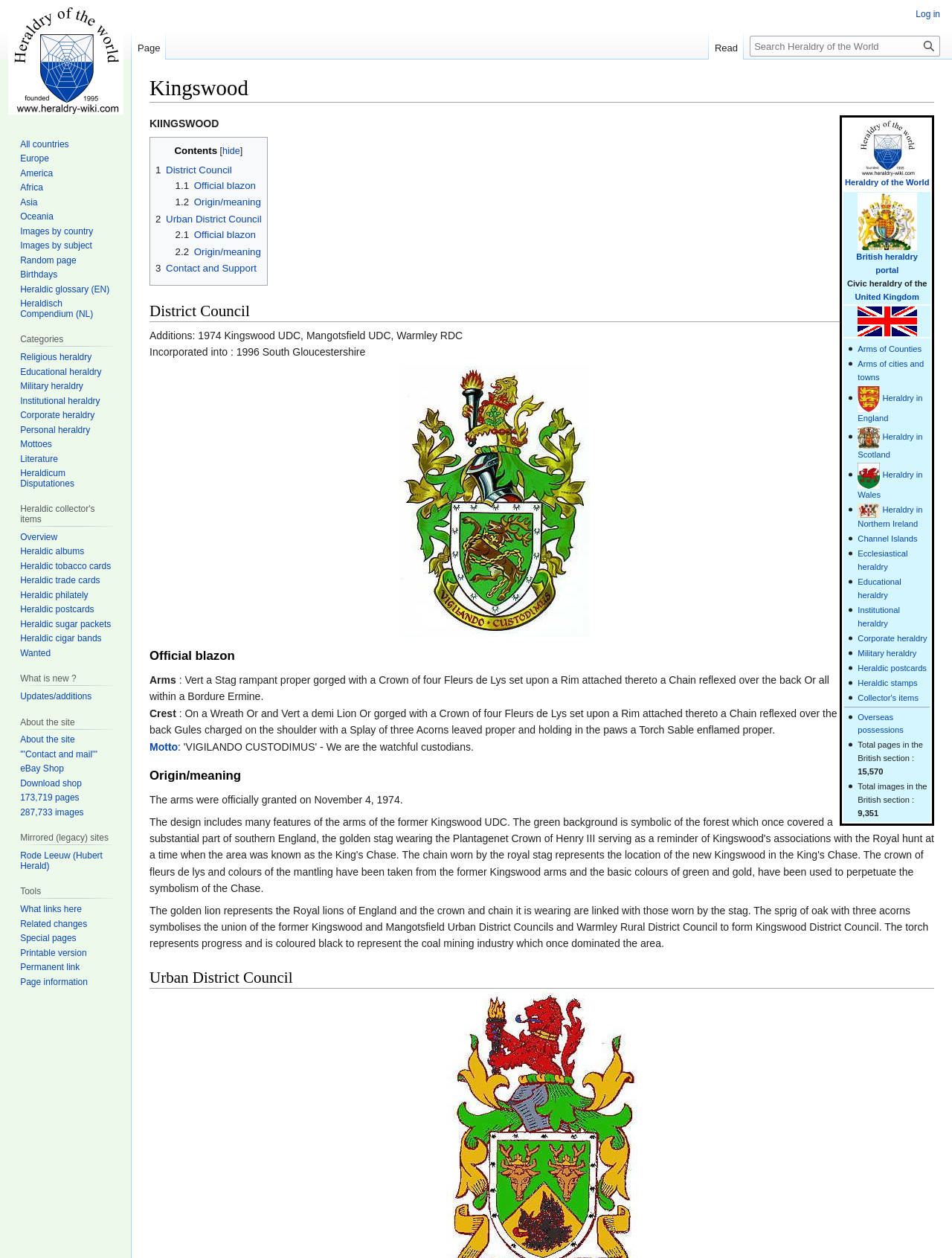Find the bounding box coordinates of the element to click in order to complete the given instruction: "View the image of United Kingdom."

[0.901, 0.153, 0.963, 0.199]